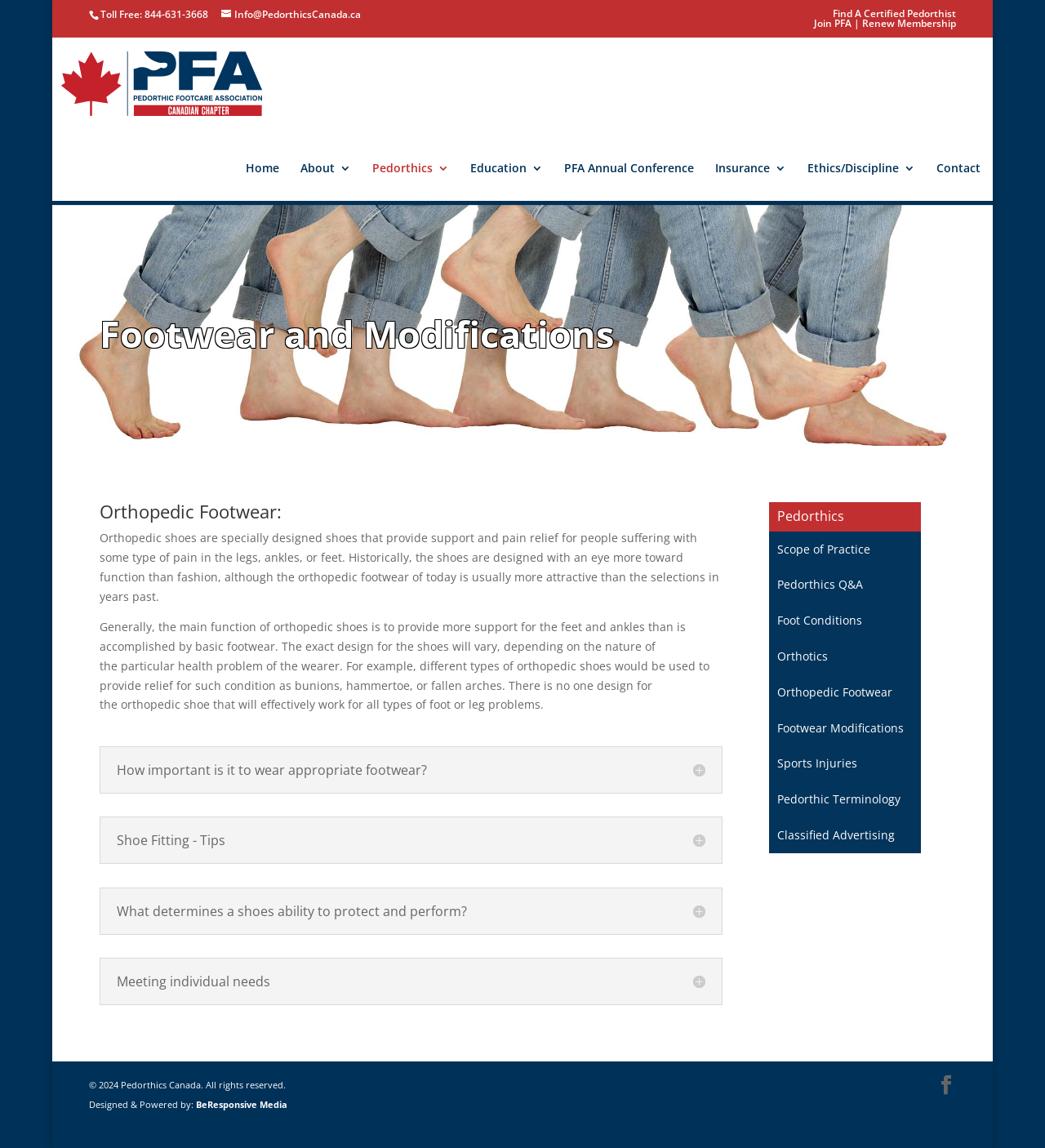Please identify the bounding box coordinates of the clickable region that I should interact with to perform the following instruction: "Click on 'Contact'". The coordinates should be expressed as four float numbers between 0 and 1, i.e., [left, top, right, bottom].

[0.896, 0.142, 0.938, 0.175]